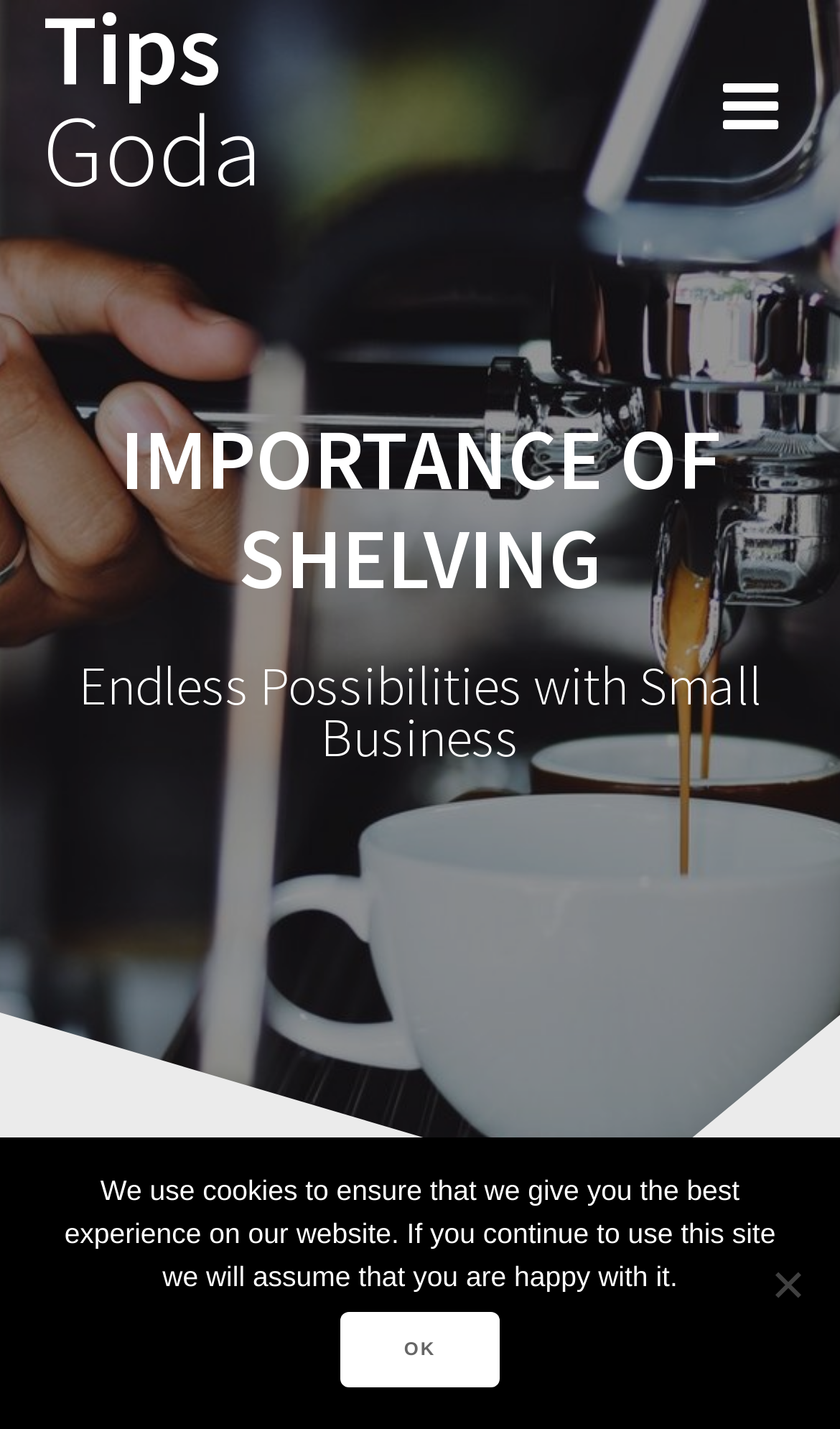What is the theme of the article?
From the screenshot, provide a brief answer in one word or phrase.

Small business